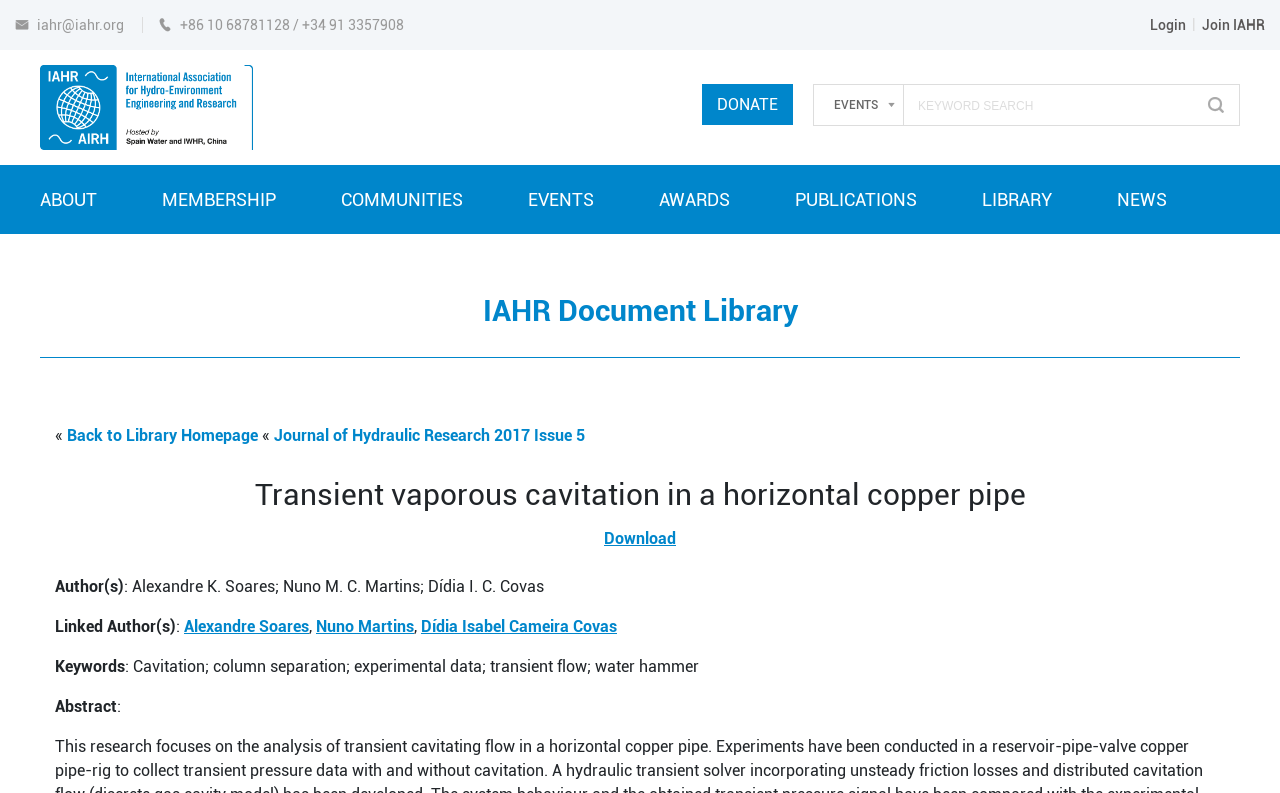What is the title of the document?
Provide an in-depth and detailed answer to the question.

The title of the document can be found in the heading element with the text 'Transient vaporous cavitation in a horizontal copper pipe' which is located at the top of the webpage.